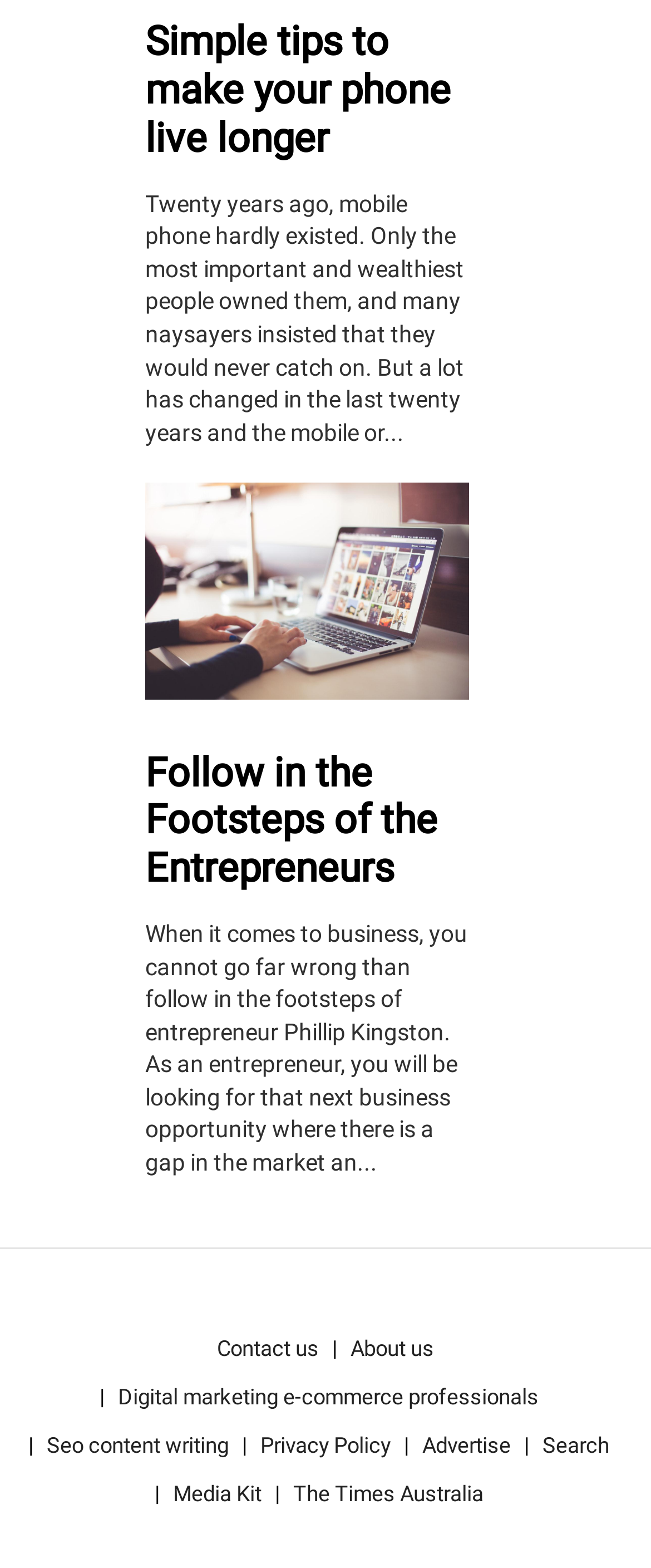What is the topic of the second article?
Could you please answer the question thoroughly and with as much detail as possible?

I looked at the second heading on the webpage, which is 'Follow in the Footsteps of the Entrepreneurs'. This suggests that the topic of the second article is about entrepreneurs.